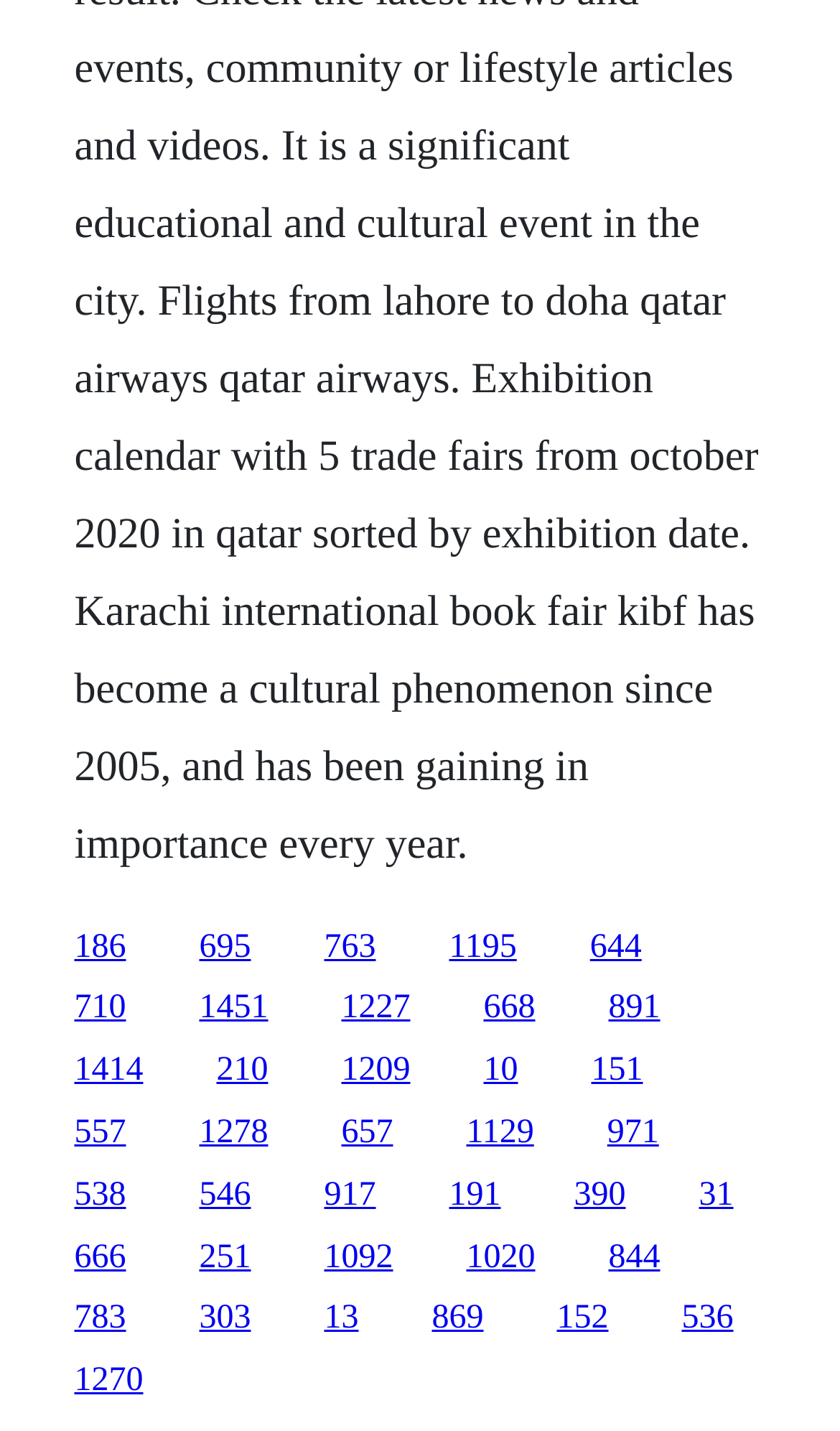Kindly provide the bounding box coordinates of the section you need to click on to fulfill the given instruction: "click the first link".

[0.088, 0.648, 0.15, 0.674]